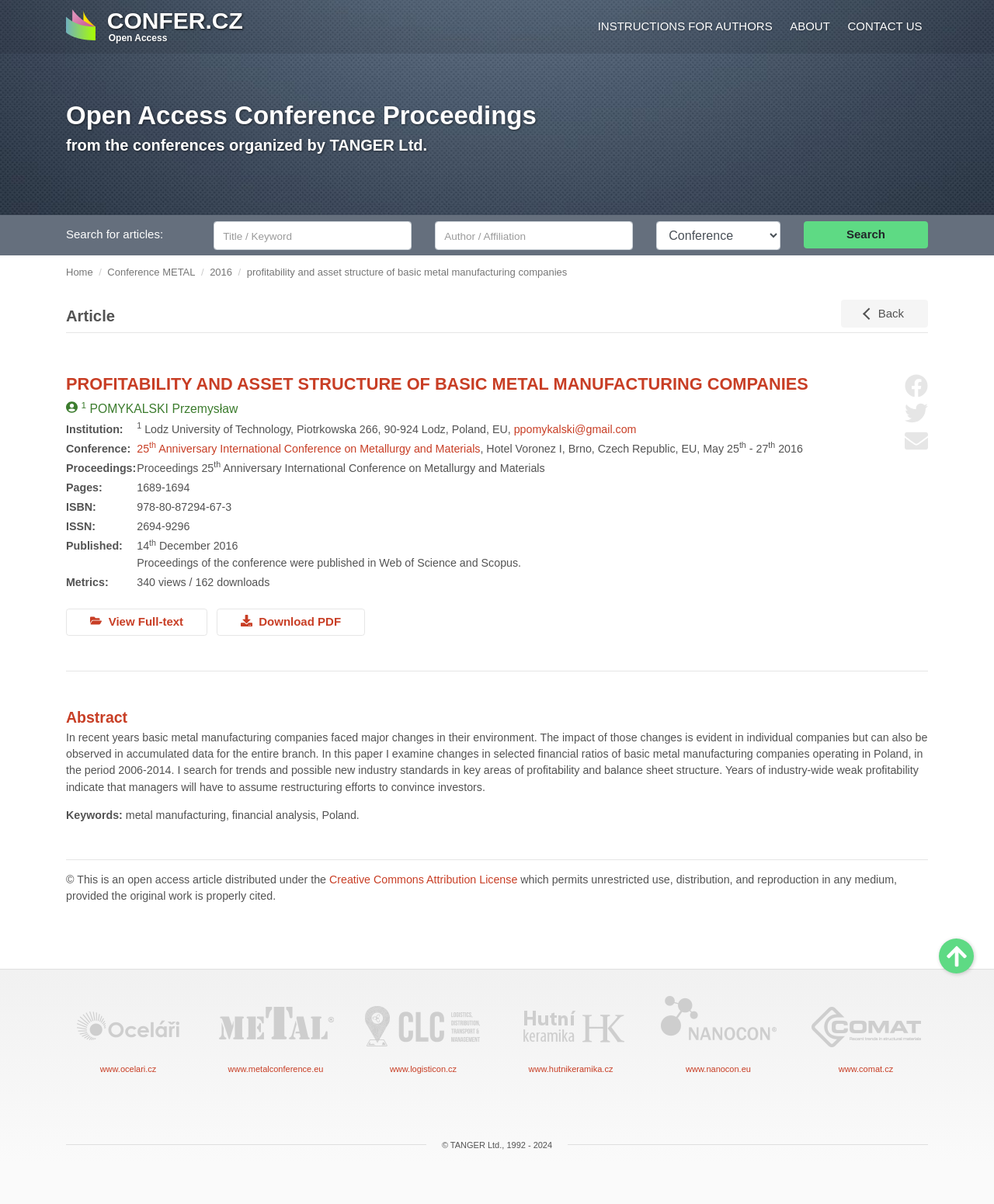Using the webpage screenshot, find the UI element described by Supplies. Provide the bounding box coordinates in the format (top-left x, top-left y, bottom-right x, bottom-right y), ensuring all values are floating point numbers between 0 and 1.

None